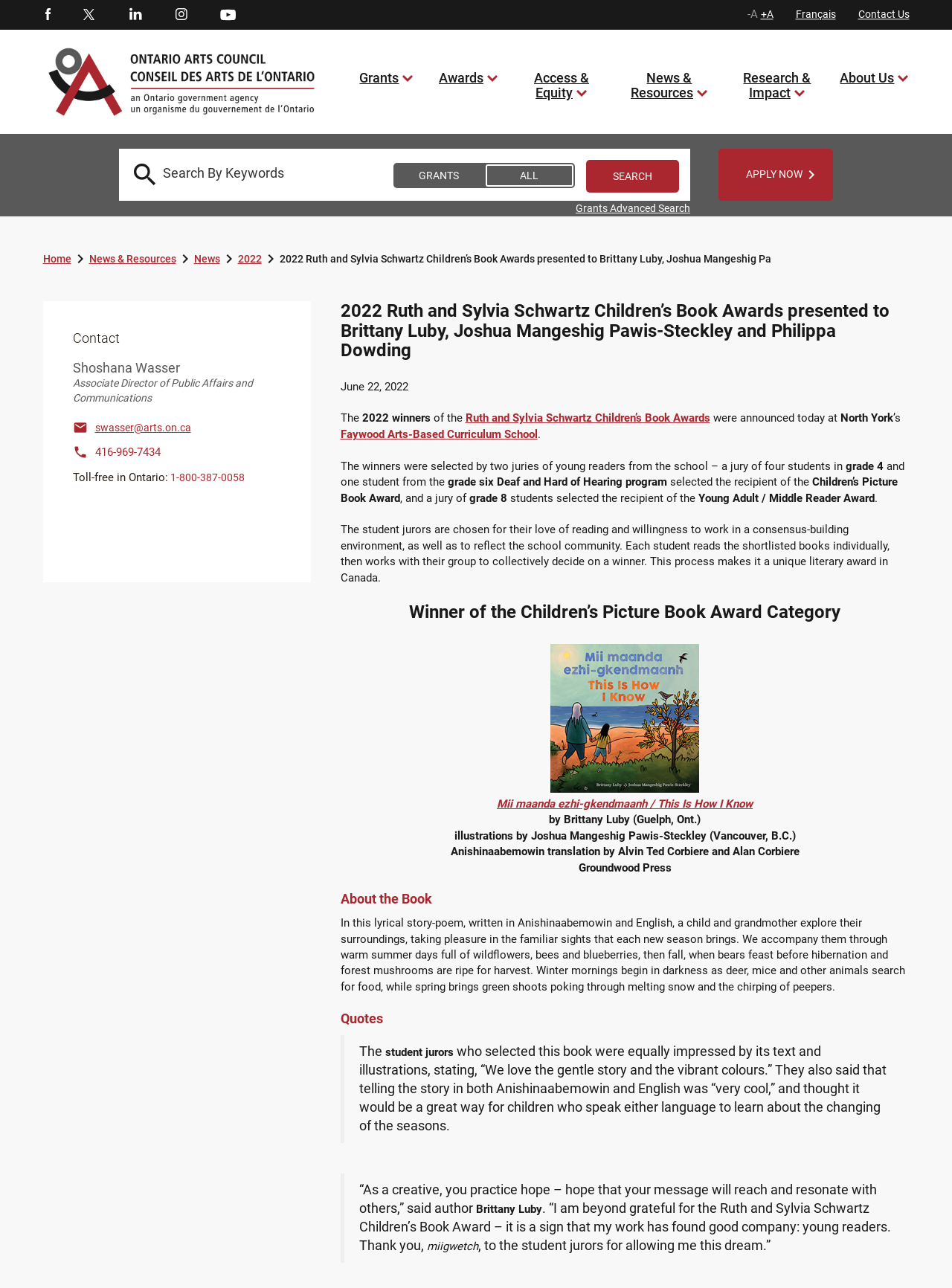Given the description Français, predict the bounding box coordinates of the UI element. Ensure the coordinates are in the format (top-left x, top-left y, bottom-right x, bottom-right y) and all values are between 0 and 1.

[0.836, 0.007, 0.878, 0.016]